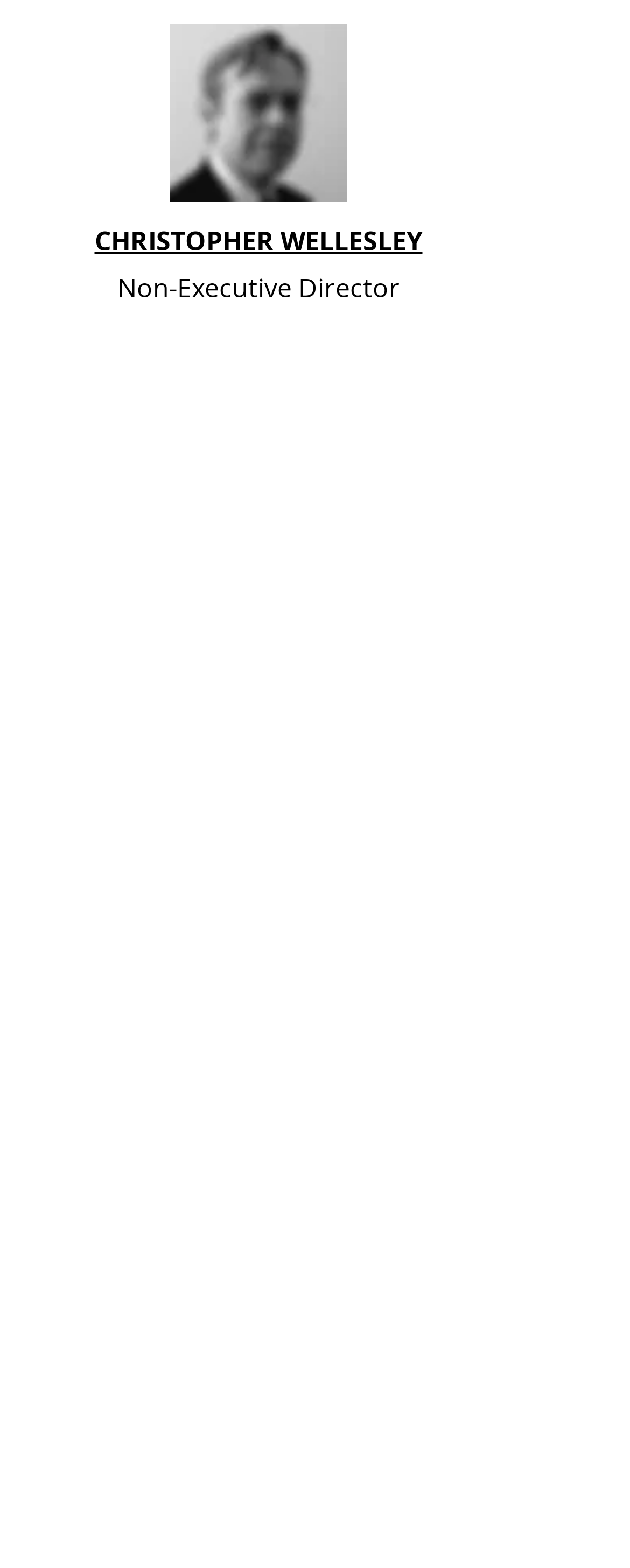What is the name of the non-executive director?
Please provide a single word or phrase answer based on the image.

CHRISTOPHER WELLESLEY